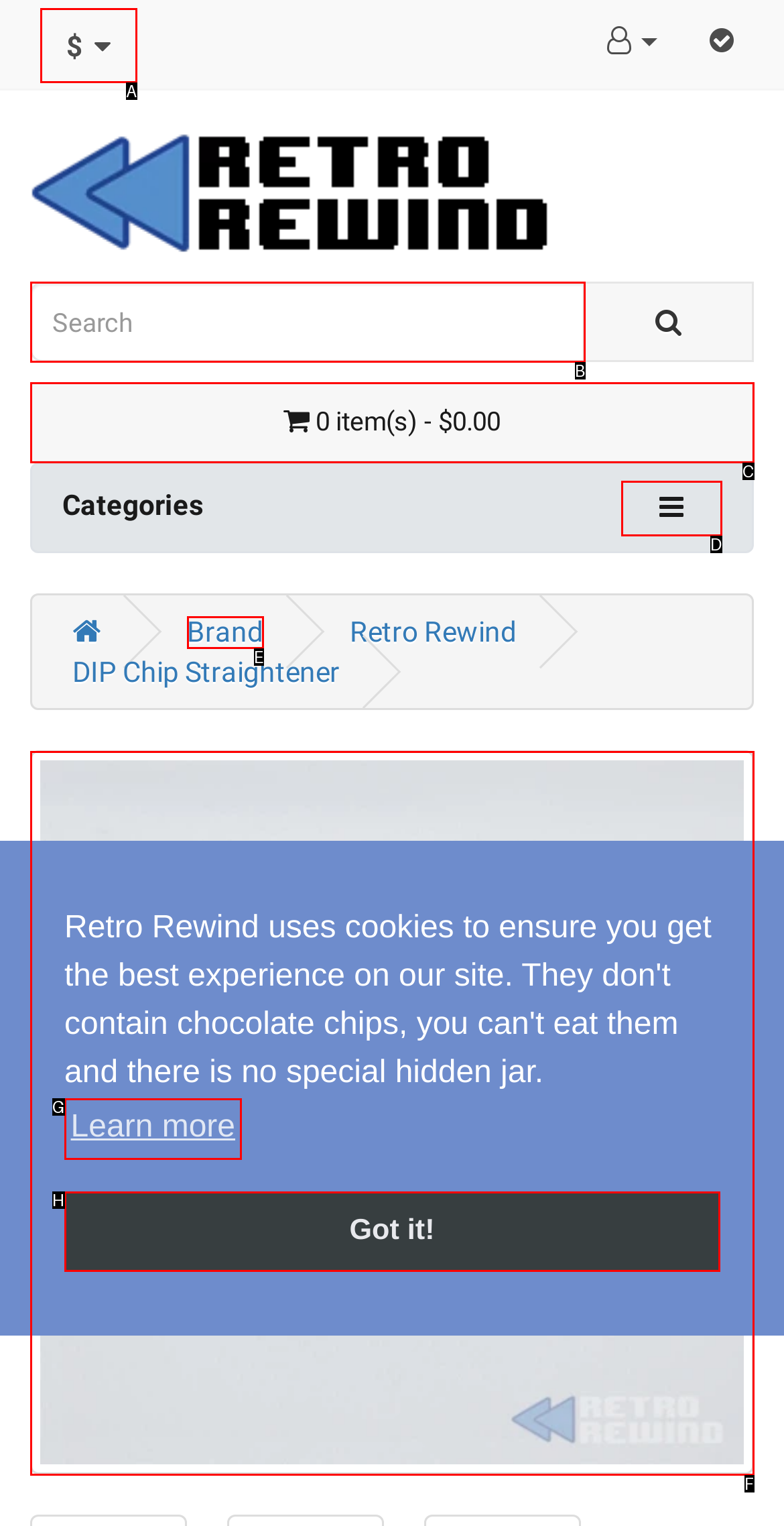Identify the letter that best matches this UI element description: $ Currency
Answer with the letter from the given options.

A